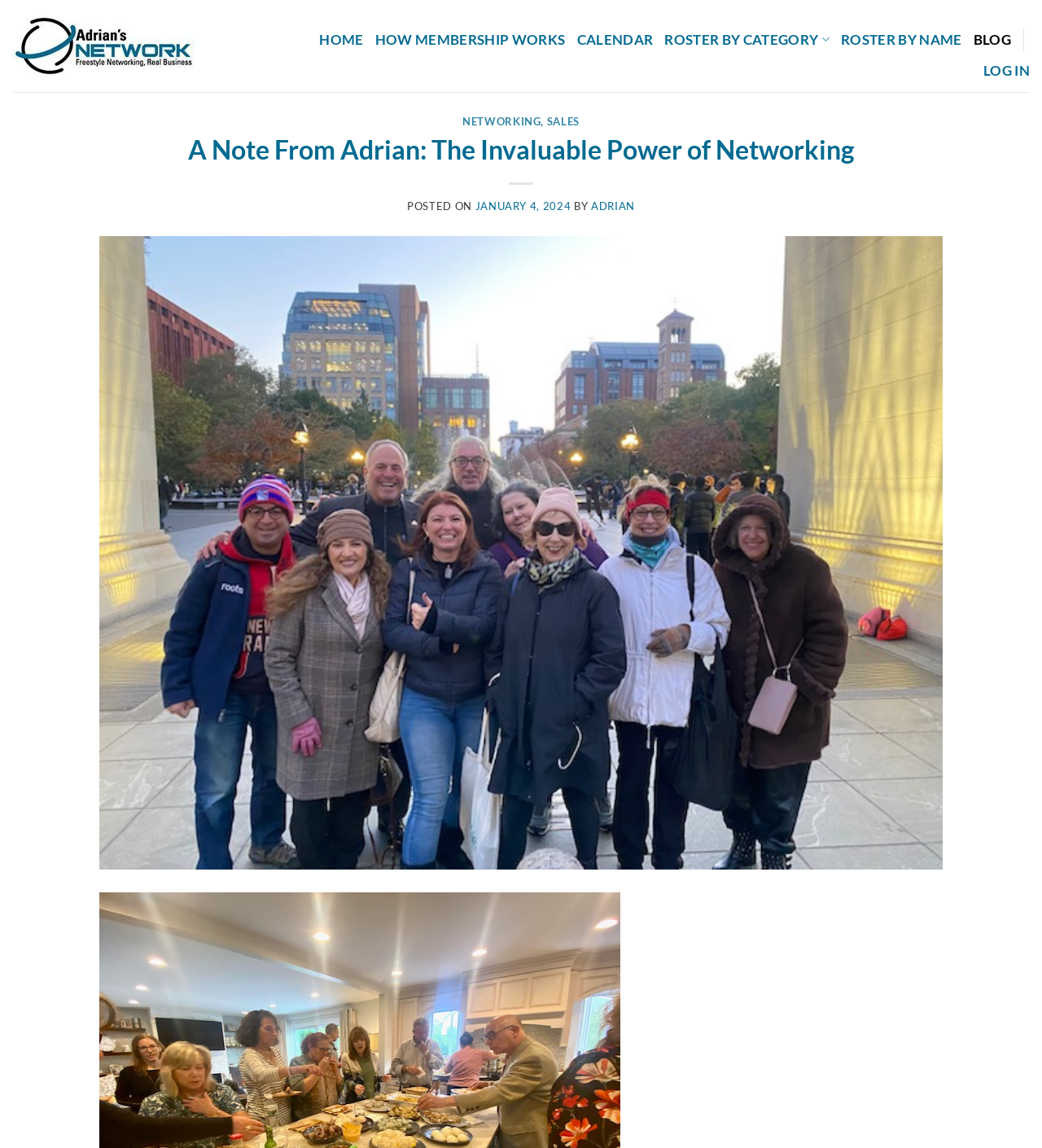Pinpoint the bounding box coordinates of the area that should be clicked to complete the following instruction: "read blog". The coordinates must be given as four float numbers between 0 and 1, i.e., [left, top, right, bottom].

[0.934, 0.022, 0.97, 0.048]